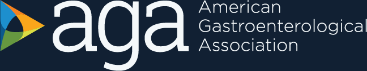With reference to the image, please provide a detailed answer to the following question: What is the font style of the acronym 'aga'?

The acronym 'aga' is presented in a modern, clean typeface, which gives the logo a sleek and contemporary look, fitting for a professional organization like the American Gastroenterological Association.